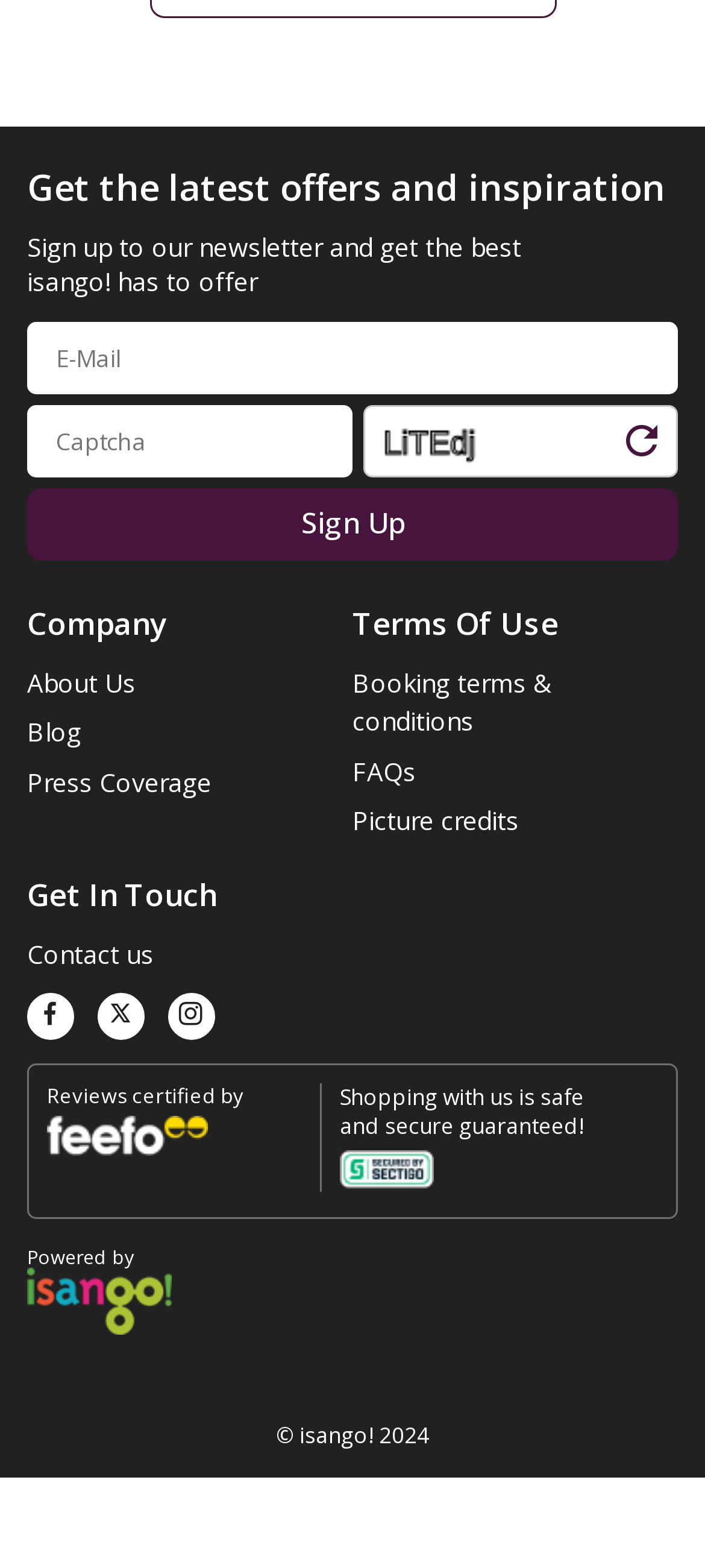What is the purpose of the textbox at the top?
Please respond to the question with as much detail as possible.

The textbox at the top is labeled as 'E-Mail' and is required to sign up for the newsletter, indicating that it is used to enter an email address.